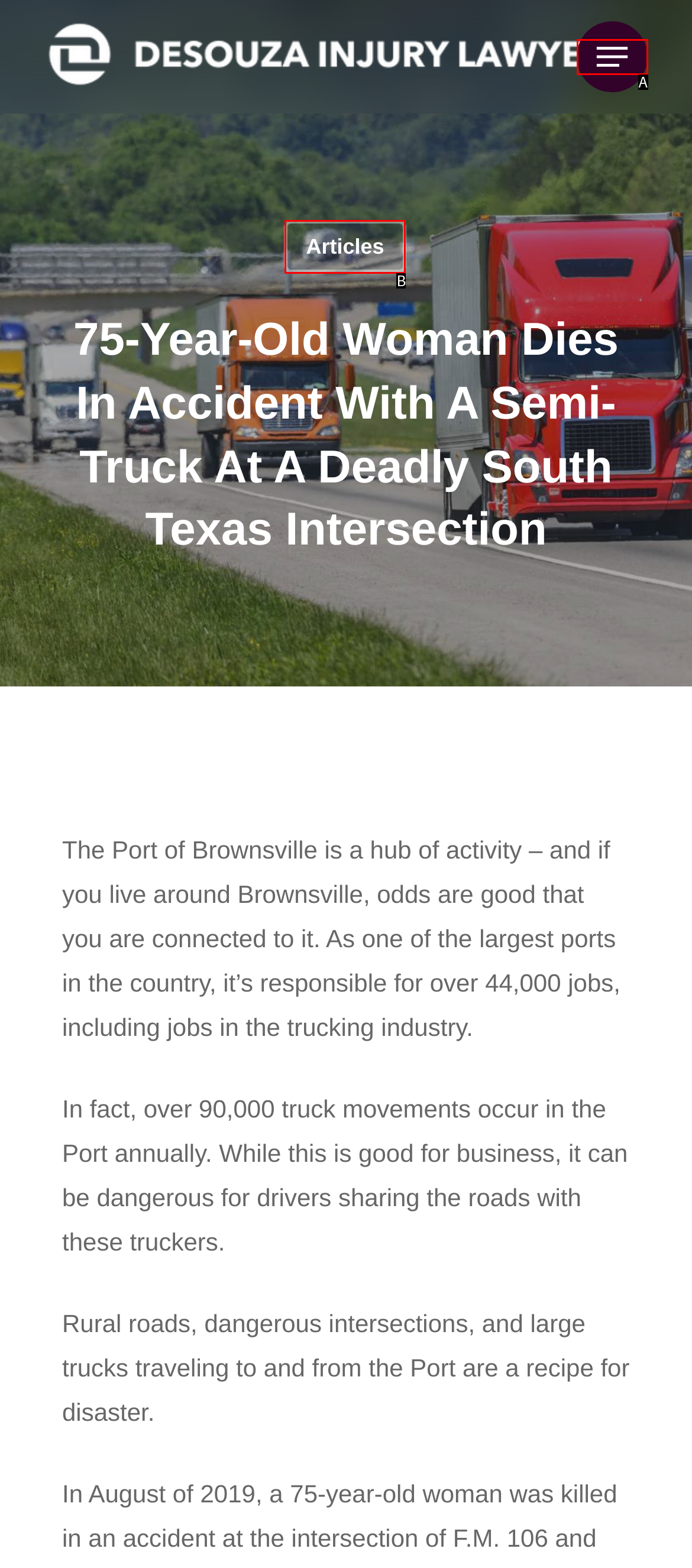Tell me which one HTML element best matches the description: Articles Answer with the option's letter from the given choices directly.

B